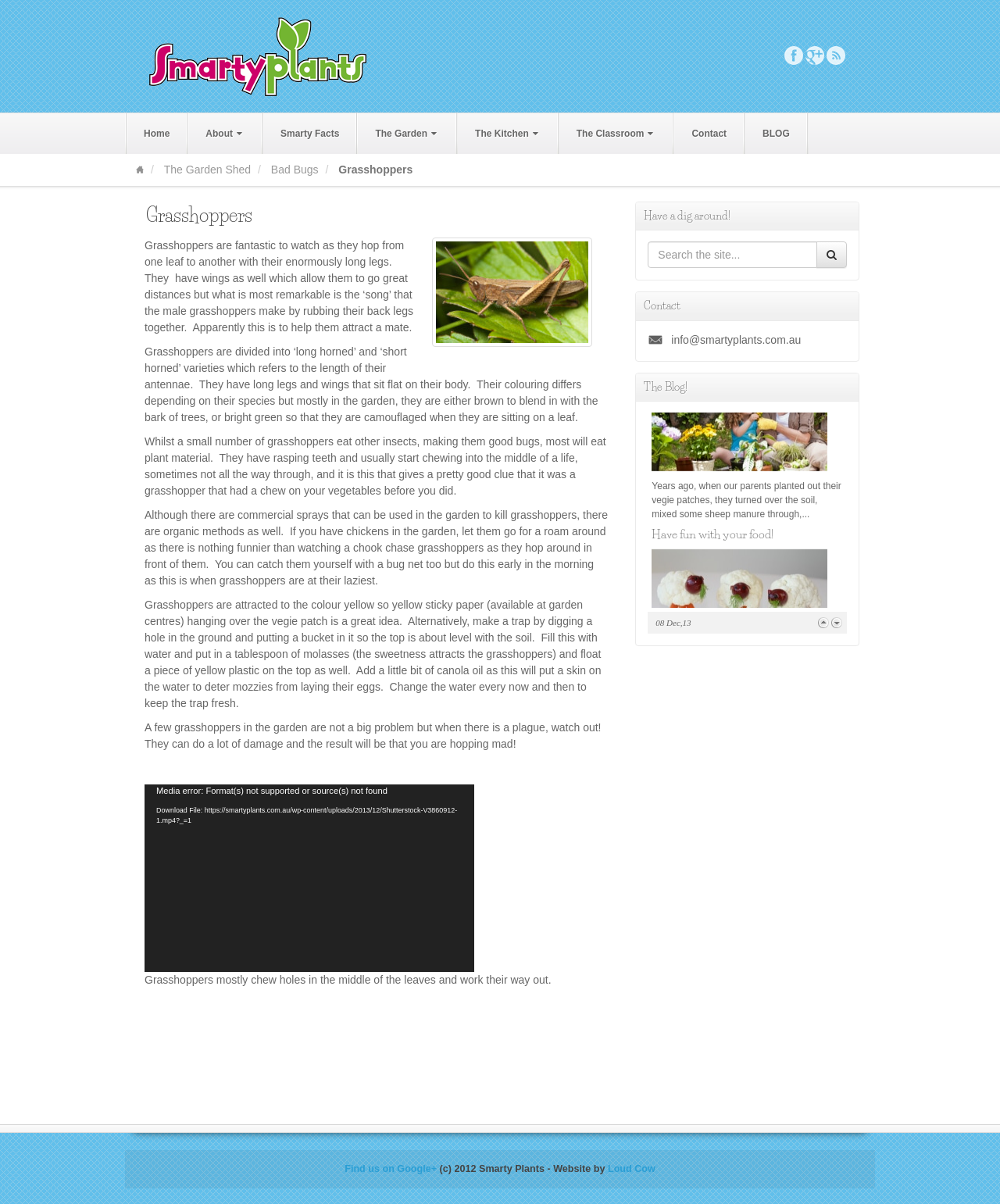Analyze the image and provide a detailed answer to the question: What is the function of the 'Time Slider' in the video player?

The 'Time Slider' is a horizontal slider that allows users to control the playback of the video, such as fast-forwarding or rewinding to a specific point in the video.